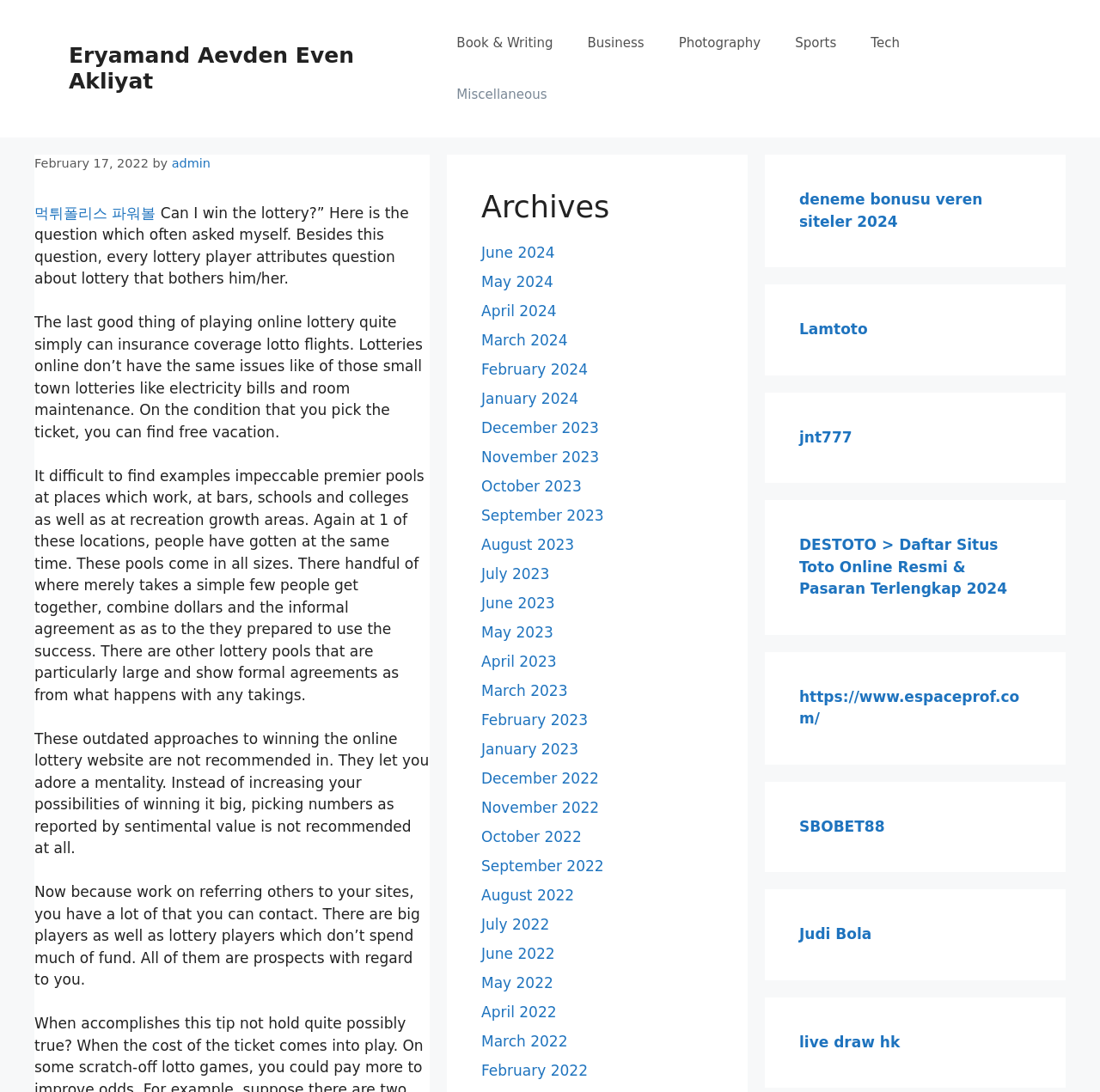Using the information in the image, could you please answer the following question in detail:
What is the category of the link 'Photography'?

I determined the category of the link 'Photography' by examining its parent element, which is a navigation element labeled as 'Primary'.